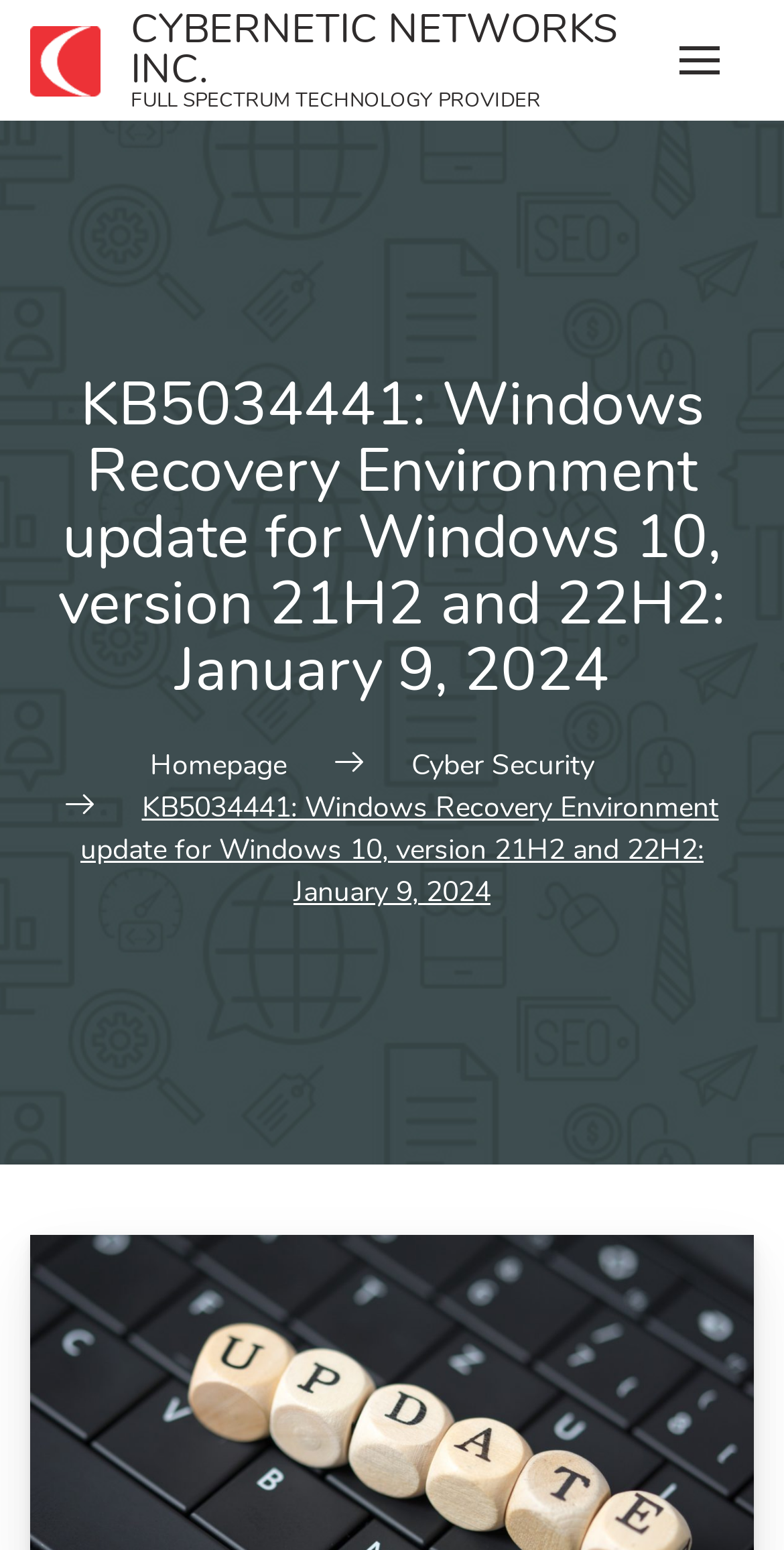Bounding box coordinates are given in the format (top-left x, top-left y, bottom-right x, bottom-right y). All values should be floating point numbers between 0 and 1. Provide the bounding box coordinate for the UI element described as: Homepage

[0.191, 0.481, 0.365, 0.506]